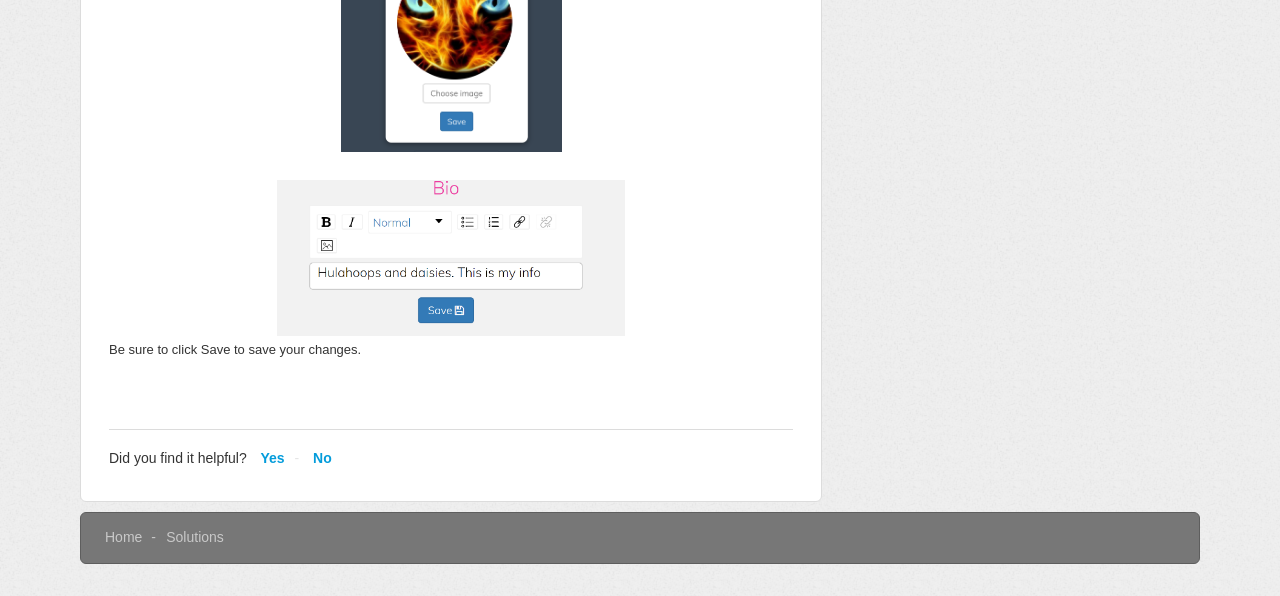What is the purpose of the separator?
Give a single word or phrase as your answer by examining the image.

To separate sections